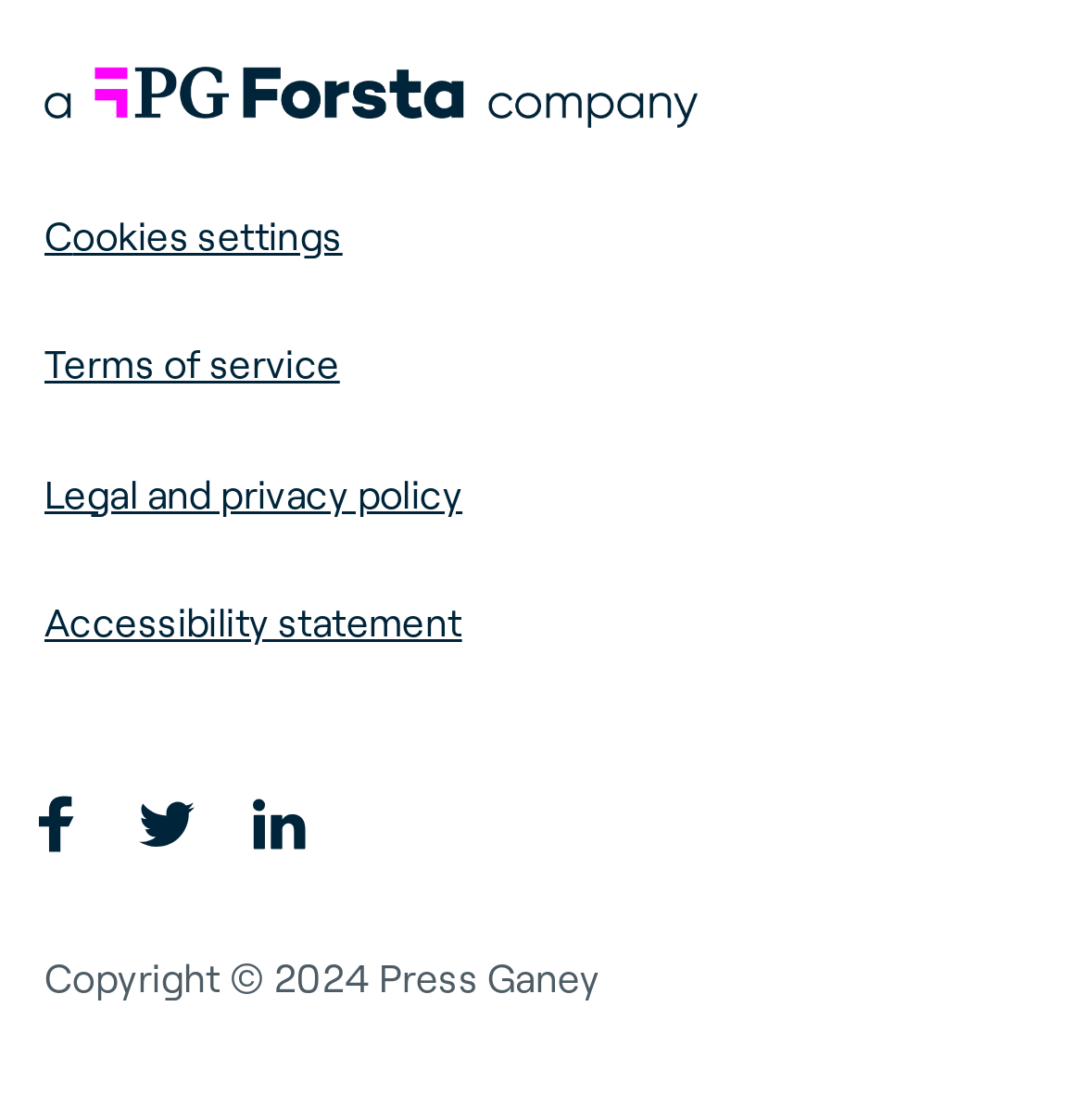Based on the visual content of the image, answer the question thoroughly: What is the name of the company?

The name of the company can be found in the top-left corner of the webpage, where it is written as a link 'Press Ganey'.